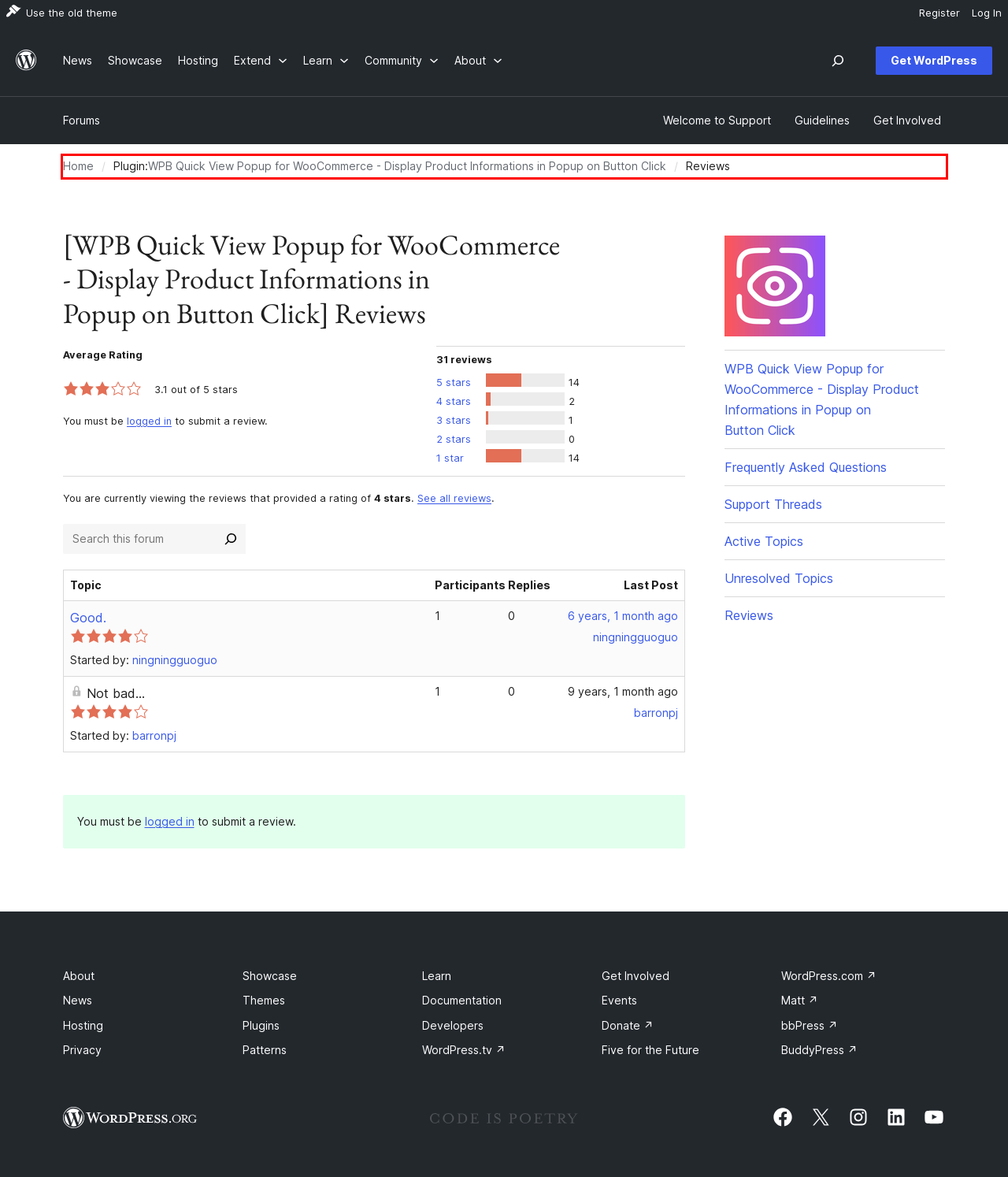Please examine the webpage screenshot and extract the text within the red bounding box using OCR.

Home / Plugin: WPB Quick View Popup for WooCommerce - Display Product Informations in Popup on Button Click / Reviews